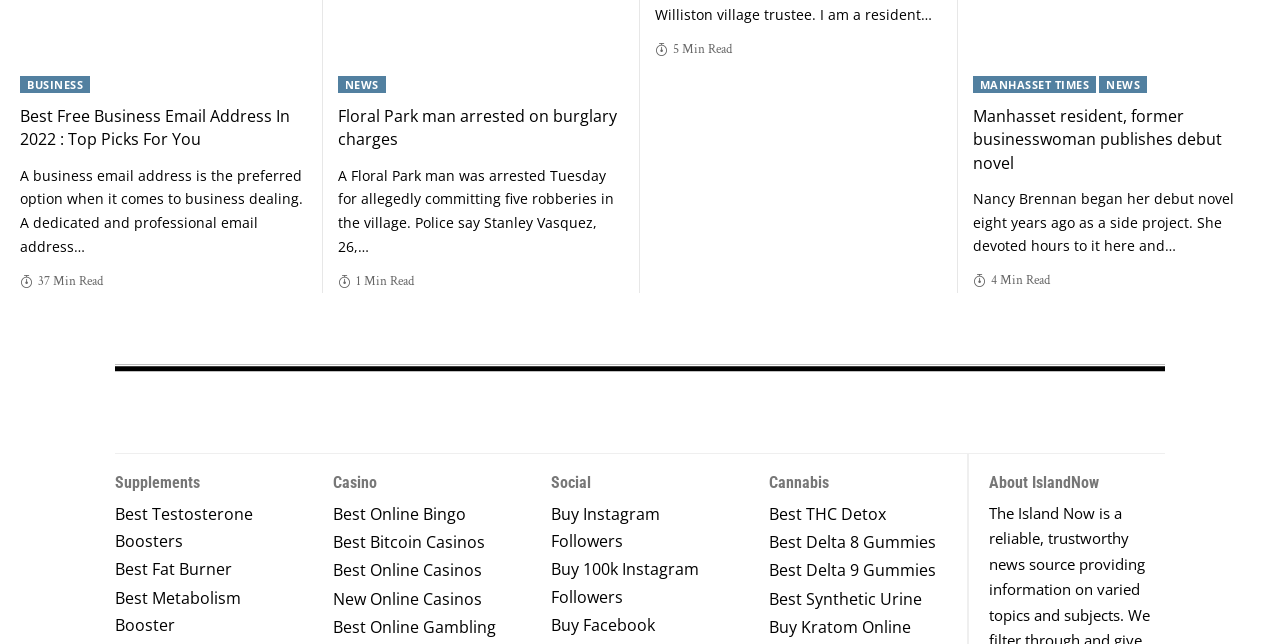How many minutes does it take to read the article 'Floral Park man arrested on burglary charges'?
Look at the webpage screenshot and answer the question with a detailed explanation.

The article 'Floral Park man arrested on burglary charges' has a '1 Min Read' label, indicating that it takes approximately 1 minute to read.